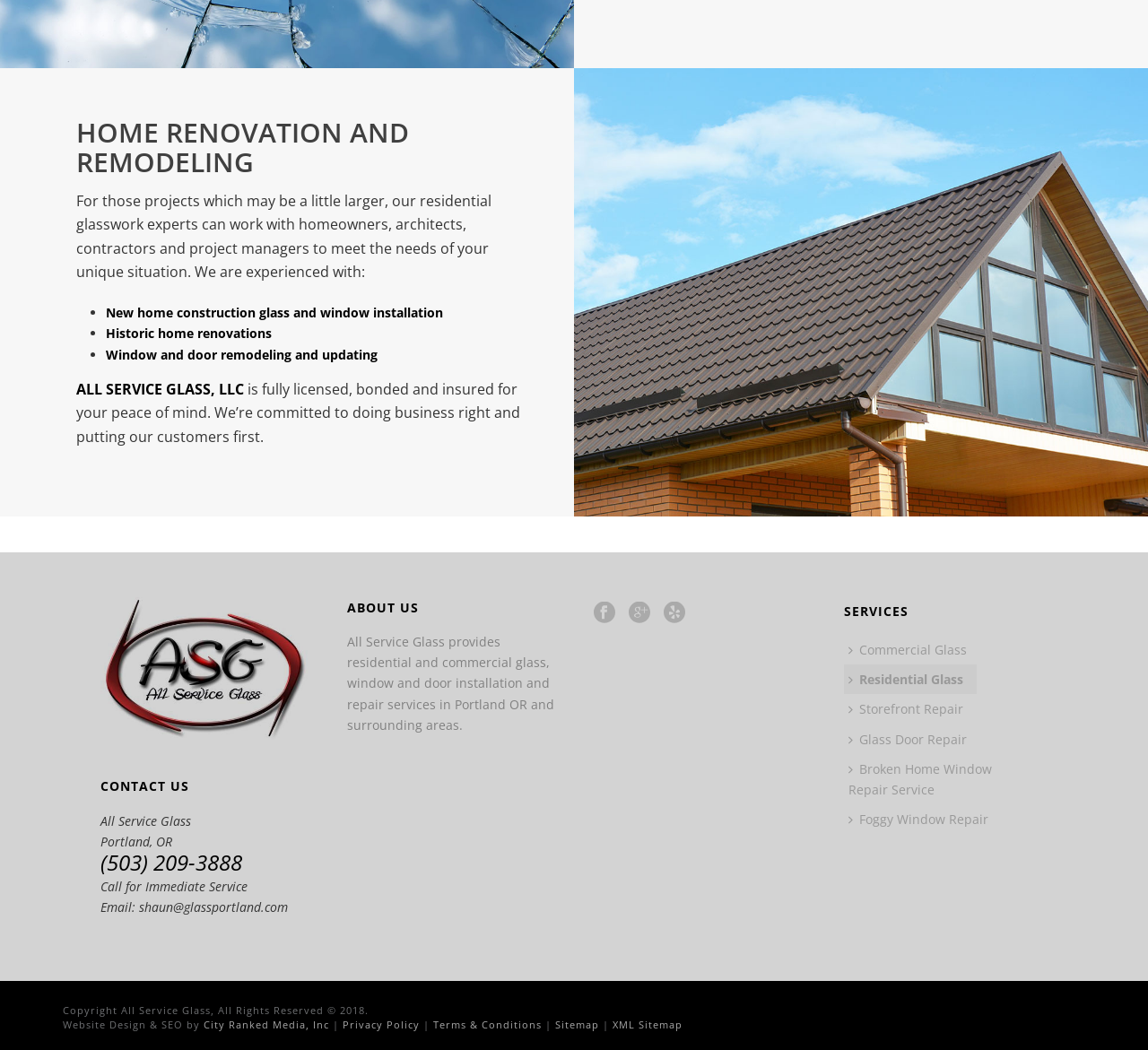Refer to the screenshot and answer the following question in detail:
What is the company name?

The company name can be found in the heading element with the text 'ALL SERVICE GLASS, LLC' which is located at the top of the webpage.